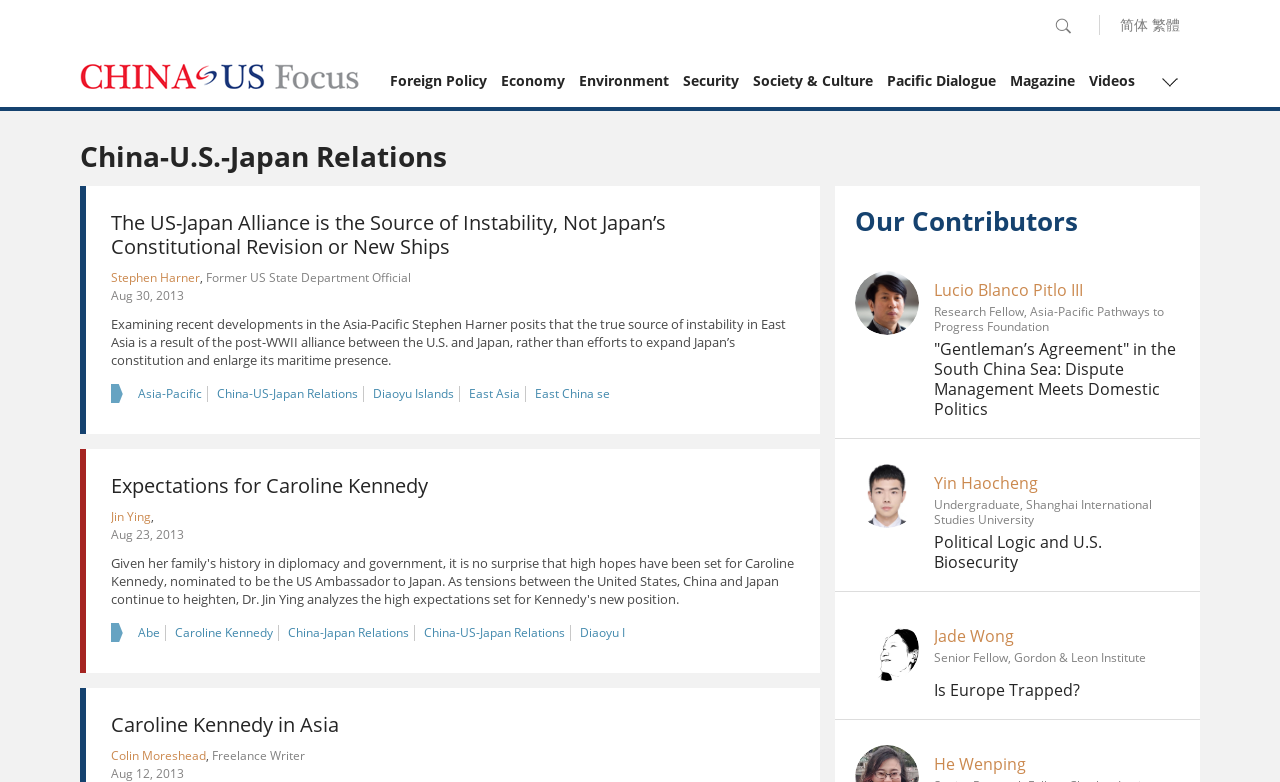Write an elaborate caption that captures the essence of the webpage.

The webpage is focused on China-U.S.-Japan relations, with a prominent title "China-U.S.-Japan Relations - CHINA US Focus" at the top. Below the title, there are several links to different sections, including "Search", "简体", and "繁體", which are positioned at the top-right corner of the page.

On the left side of the page, there is a list of links to various topics, including "Foreign Policy", "Economy", "Environment", "Security", "Society & Culture", "Pacific Dialogue", "Magazine", and "Videos". These links are arranged vertically, with "Foreign Policy" at the top and "Videos" at the bottom.

The main content of the page is divided into several sections, each featuring a news article or a blog post. The first section has a title "The US-Japan Alliance is the Source of Instability, Not Japan’s Constitutional Revision or New Ships" and is written by Stephen Harner, a former US State Department Official. The article is dated August 30, 2013, and has several links to related topics, including "Asia-Pacific", "China-US-Japan Relations", and "Diaoyu Islands".

Below this section, there are several more news articles or blog posts, each with its own title, author, and date. The authors include Jin Ying, Abe, Caroline Kennedy, and others. The topics range from China-Japan relations to Caroline Kennedy's role in Asia.

On the right side of the page, there is a section titled "Our Contributors", which features several contributors, including Lucio Blanco Pitlo III, Yin Haocheng, Jade Wong, and He Wenping. Each contributor has a brief bio and a link to their article or blog post. The section also includes several images, which are likely profile pictures of the contributors.

Overall, the webpage is a news and analysis website focused on China-U.S.-Japan relations, with a wide range of topics and contributors.